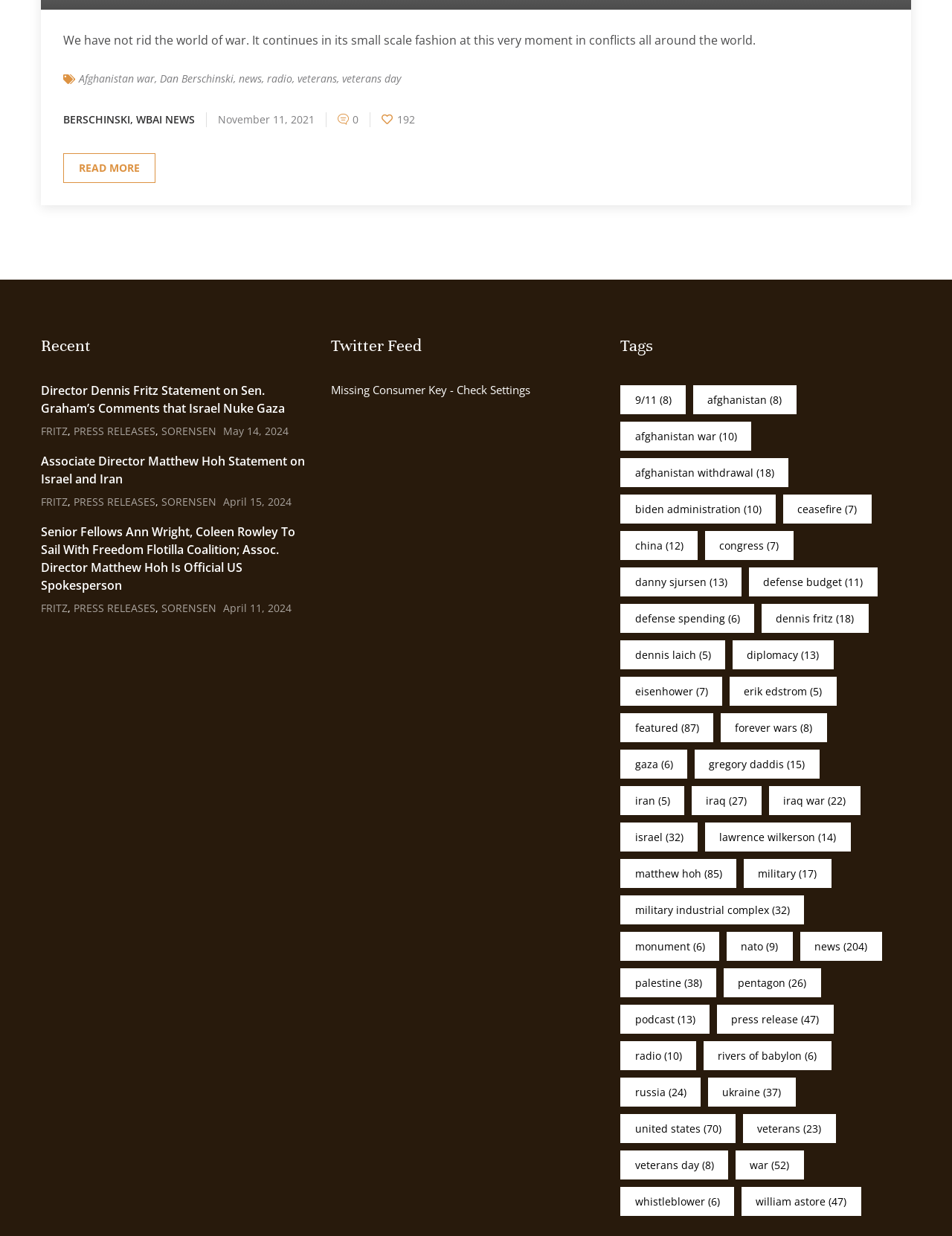Could you specify the bounding box coordinates for the clickable section to complete the following instruction: "Explore the tag Afghanistan war"?

[0.652, 0.341, 0.789, 0.365]